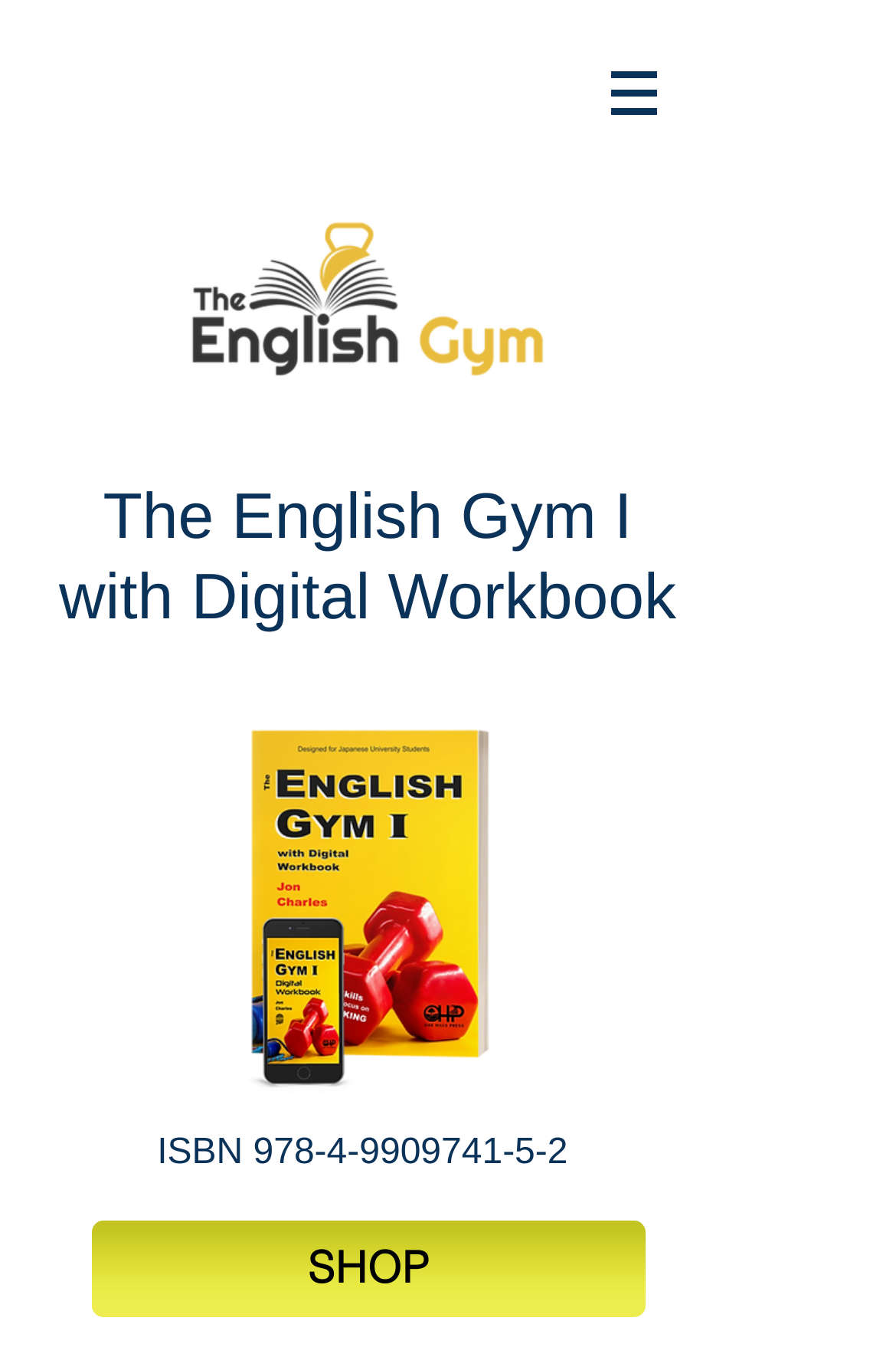Describe the webpage meticulously, covering all significant aspects.

The webpage is titled "TEG 1 - HOME | englishgymjapan" and appears to be a product page for an English language learning resource. 

At the top of the page, there is a navigation menu labeled "Site" with a button that has a popup menu. The button is accompanied by a small image. 

Below the navigation menu, there is a large image of a product, "GYM PNG.png", which takes up a significant portion of the page. 

To the right of the product image, there is a heading that reads "The English Gym I with Digital Workbook". Below the heading, there is a small amount of whitespace, followed by an image of a digital workbook set, labeled "TEG1wDW DW set.png". 

At the bottom of the page, there is some product information, including the text "ISBN" and a link to the ISBN number "978-4-9909741-5-2". 

Finally, at the very bottom of the page, there is a link to a "SHOP" page.